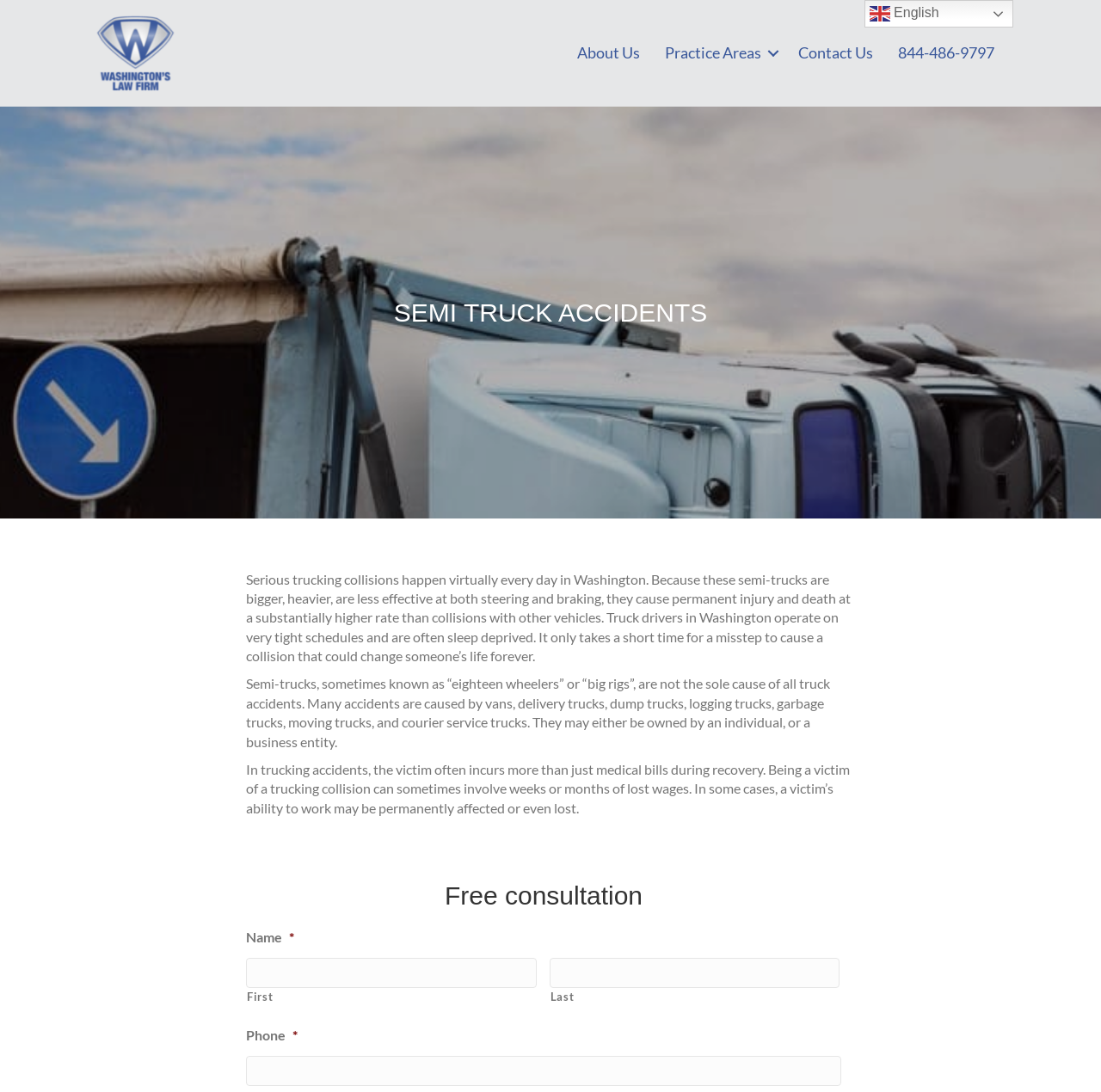Please identify and generate the text content of the webpage's main heading.

SEMI TRUCK ACCIDENTS